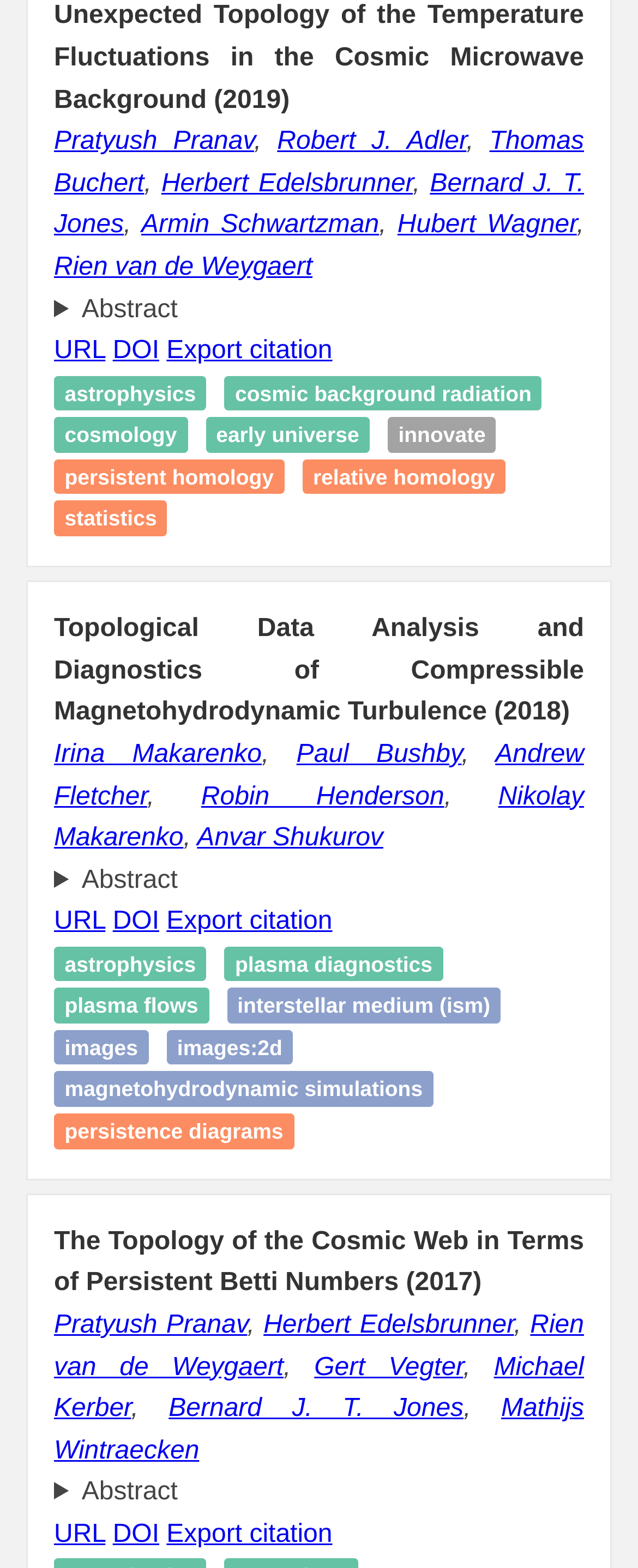Pinpoint the bounding box coordinates of the clickable area needed to execute the instruction: "Export citation of The Topology of the Cosmic Web in Terms of Persistent Betti Numbers". The coordinates should be specified as four float numbers between 0 and 1, i.e., [left, top, right, bottom].

[0.261, 0.97, 0.521, 0.987]